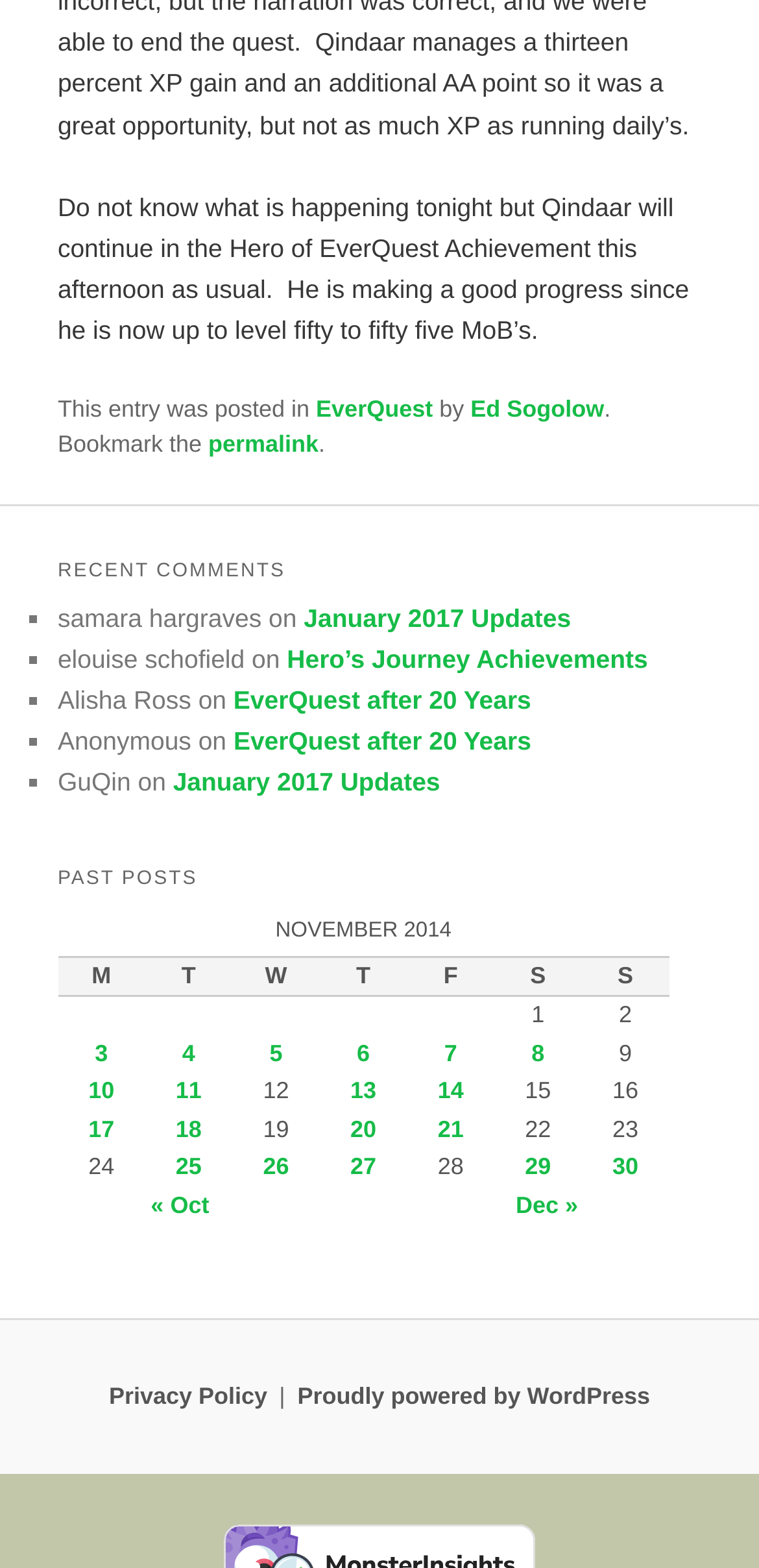What is the current level of Qindaar in the Hero of EverQuest Achievement?
Please ensure your answer is as detailed and informative as possible.

The answer can be found in the first StaticText element, which mentions that Qindaar is making good progress and is now up to level fifty to fifty five MoB’s.